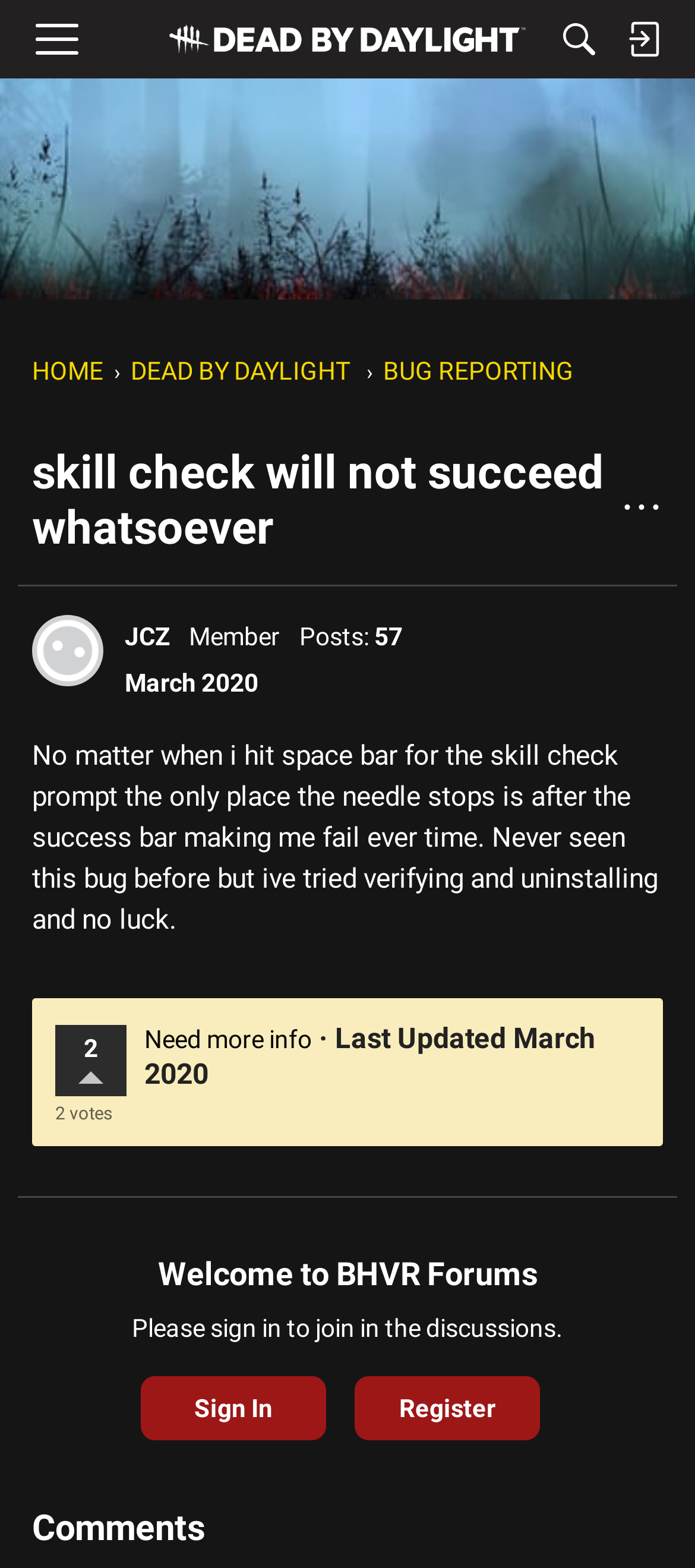Locate the bounding box coordinates of the clickable area needed to fulfill the instruction: "Enter your name".

None